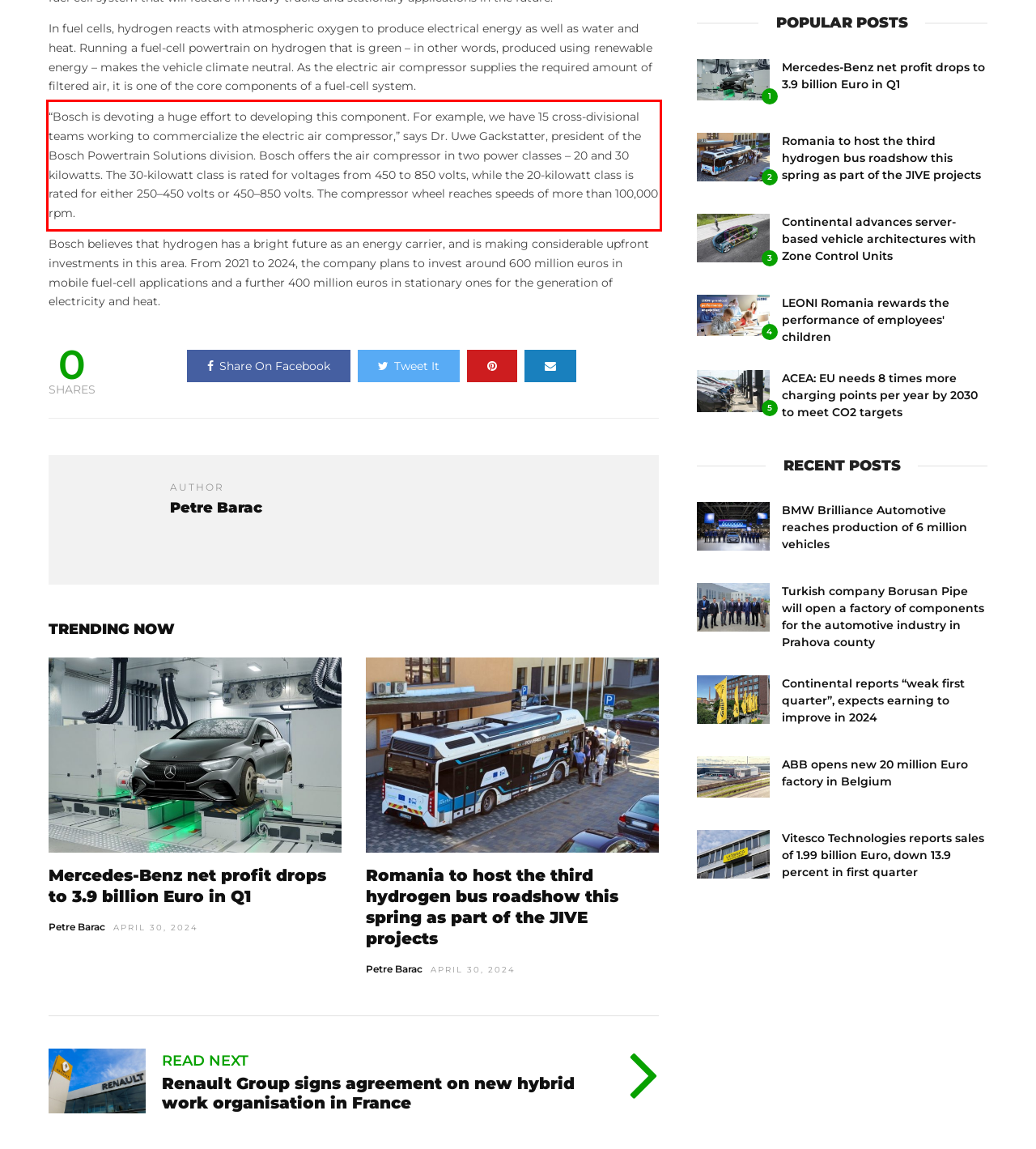Please extract the text content within the red bounding box on the webpage screenshot using OCR.

“Bosch is devoting a huge effort to developing this component. For example, we have 15 cross-divisional teams working to commercialize the electric air compressor,” says Dr. Uwe Gackstatter, president of the Bosch Powertrain Solutions division. Bosch offers the air compressor in two power classes – 20 and 30 kilowatts. The 30-kilowatt class is rated for voltages from 450 to 850 volts, while the 20-kilowatt class is rated for either 250–450 volts or 450–850 volts. The compressor wheel reaches speeds of more than 100,000 rpm.